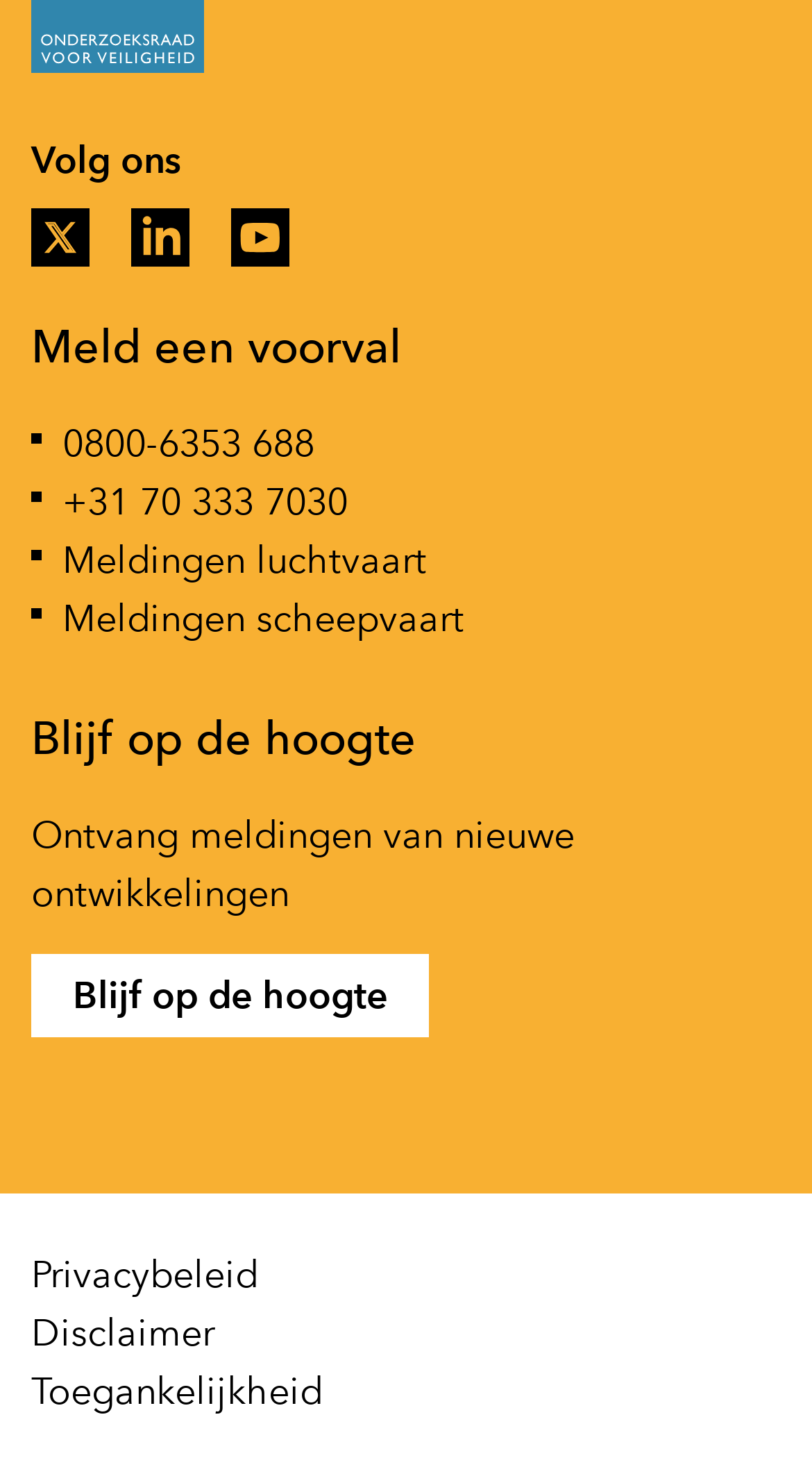Find the bounding box coordinates for the element that must be clicked to complete the instruction: "Call the number 0800-6353 688". The coordinates should be four float numbers between 0 and 1, indicated as [left, top, right, bottom].

[0.077, 0.279, 0.387, 0.319]